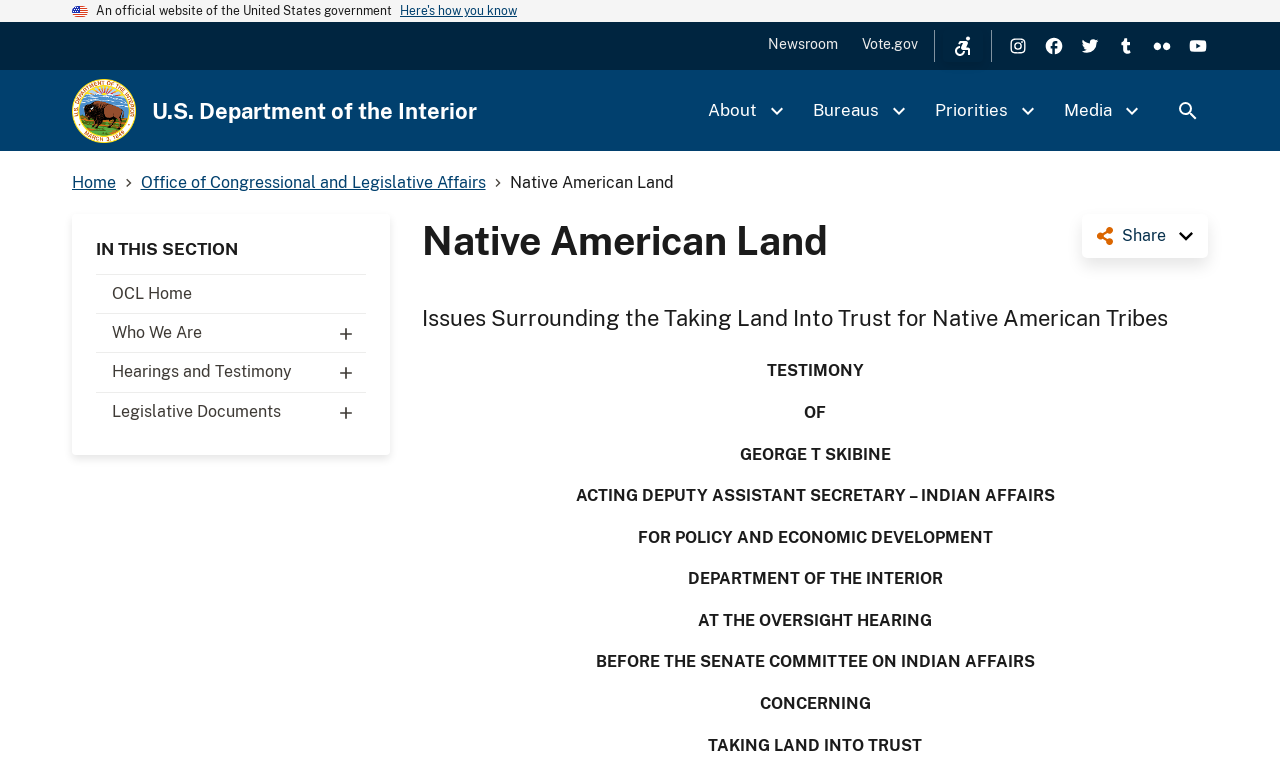Write a detailed summary of the webpage, including text, images, and layout.

The webpage is about Native American Land, specifically focusing on issues surrounding the taking of land into trust for Native American tribes. At the top of the page, there is an official government website header with a button "Here's how you know" and links to "Newsroom" and "Vote.gov". Below this header, there are social media links to Instagram, Facebook, Twitter, Tumblr, Flickr, and YouTube, each accompanied by an image.

On the left side of the page, there is a navigation menu with links to "Home", "U.S. Department of the Interior", "About", "Bureaus", "Priorities", and "Media". There is also a search button at the bottom of this menu.

The main content of the page is divided into sections. The first section has a heading "IN THIS SECTION" and links to "OCL Home", "Who We Are", "Hearings and Testimony", and "Legislative Documents". Below this section, there is a heading "Native American Land" followed by a passage of text discussing issues surrounding the taking of land into trust for Native American tribes.

Further down the page, there is a testimony section with the title "TESTIMONY" and the name "GEORGE T SKIBINE" followed by his title and the department he represents. The testimony is about taking land into trust and is addressed to the Senate Committee on Indian Affairs.

At the bottom of the page, there is a breadcrumb navigation menu with links to "Home", "Office of Congressional and Legislative Affairs", and "Native American Land". There is also a "Share" link on the right side of the page.